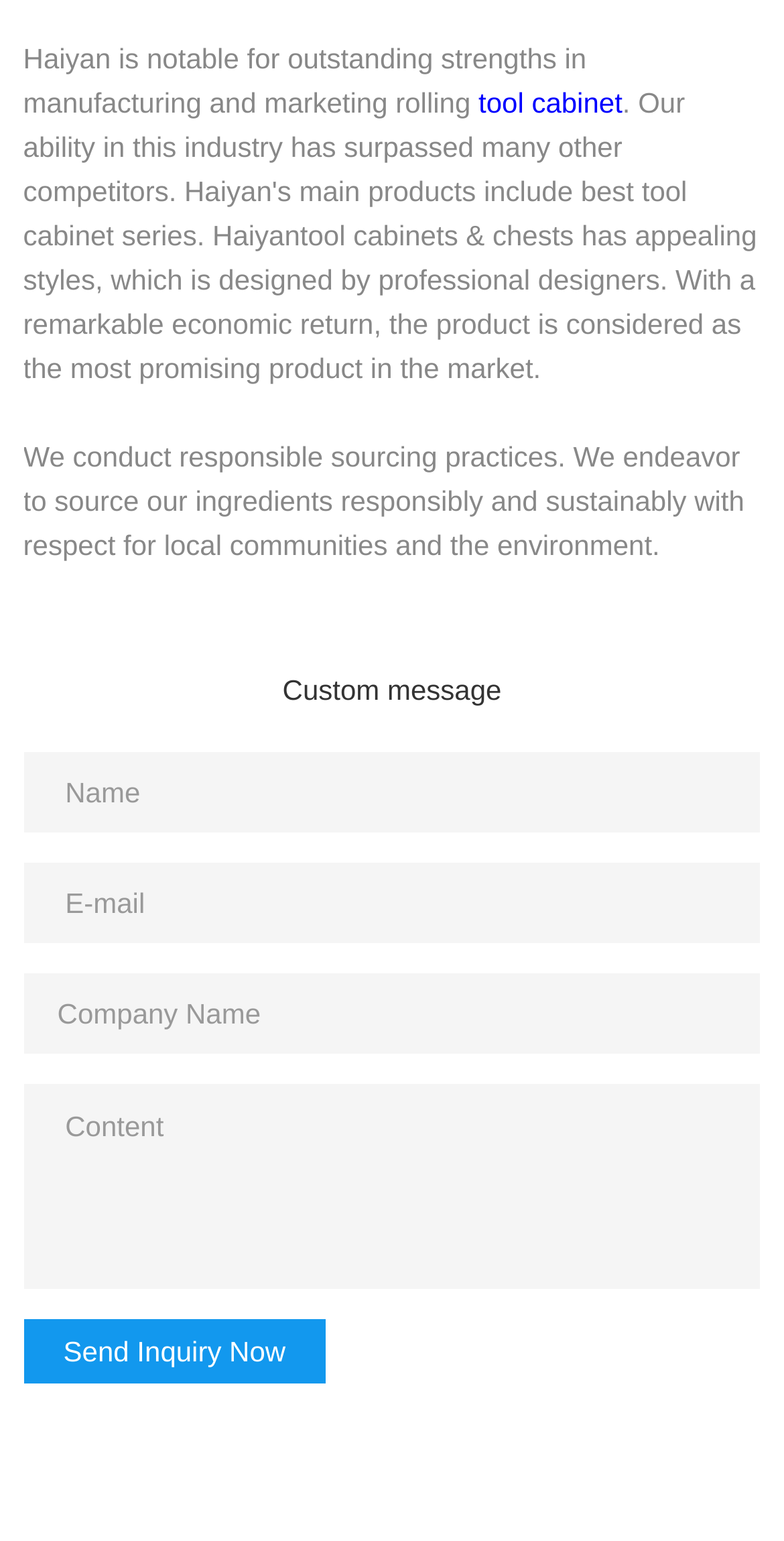Find the bounding box coordinates for the element described here: "Send Inquiry Now".

[0.03, 0.856, 0.416, 0.897]